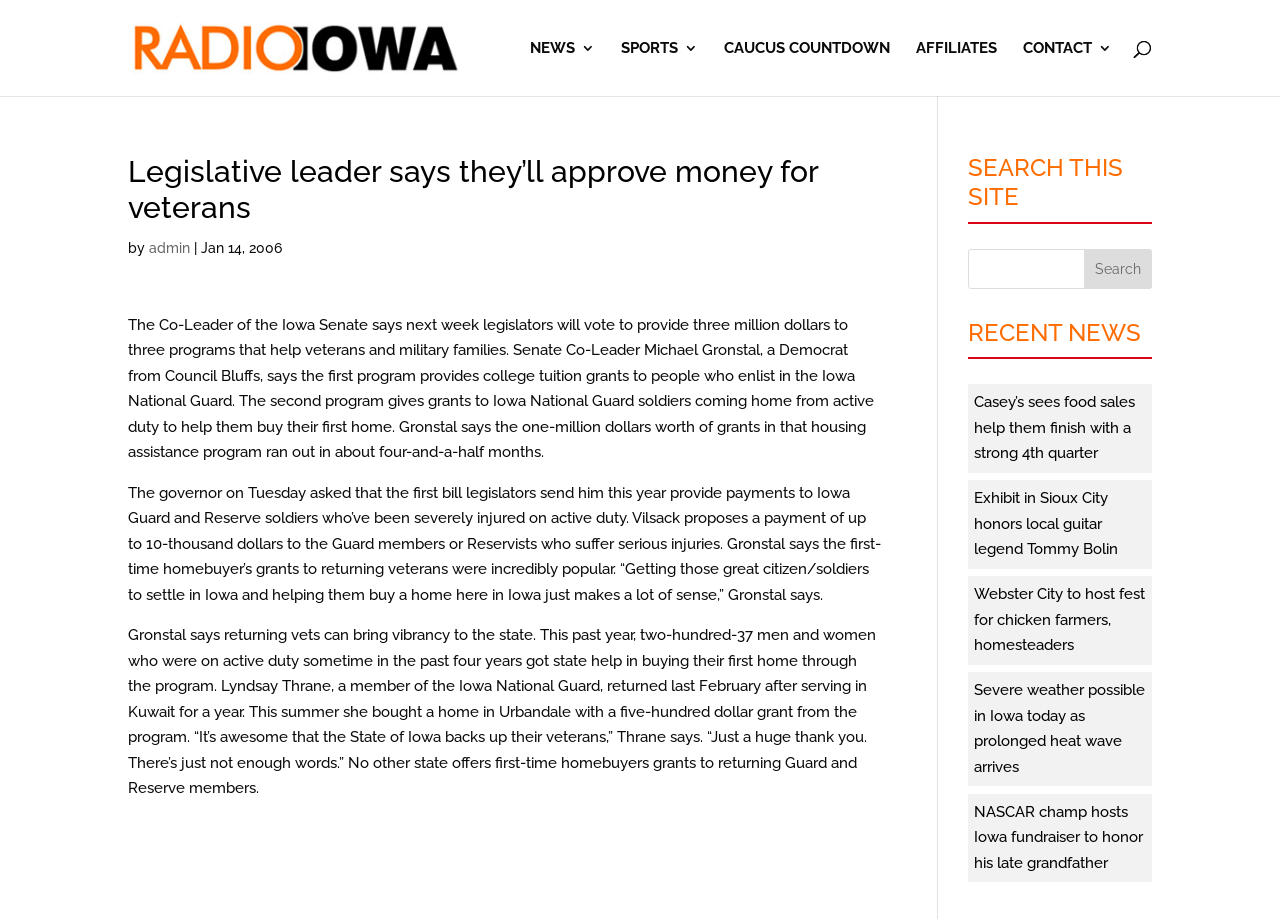Provide the bounding box coordinates of the section that needs to be clicked to accomplish the following instruction: "Check recent news."

[0.761, 0.428, 0.887, 0.503]